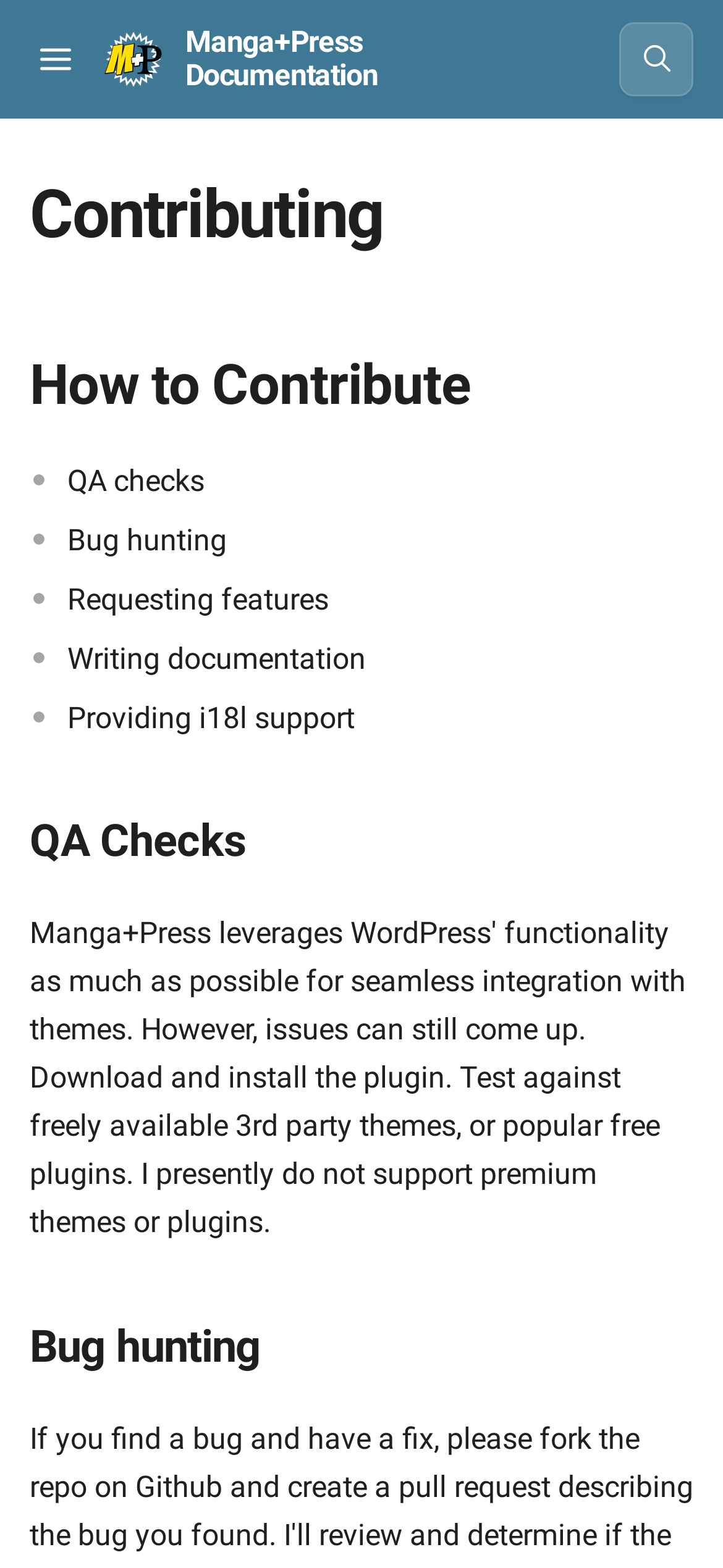What are the ways to contribute?
Give a detailed explanation using the information visible in the image.

The webpage contains several static text elements with bounding box coordinates [0.093, 0.295, 0.283, 0.317], [0.093, 0.333, 0.313, 0.355], [0.093, 0.37, 0.454, 0.393], etc. These text elements contain phrases such as 'QA checks', 'Bug hunting', 'Requesting features', etc., which suggest that these are ways to contribute to Manga+Press Documentation.